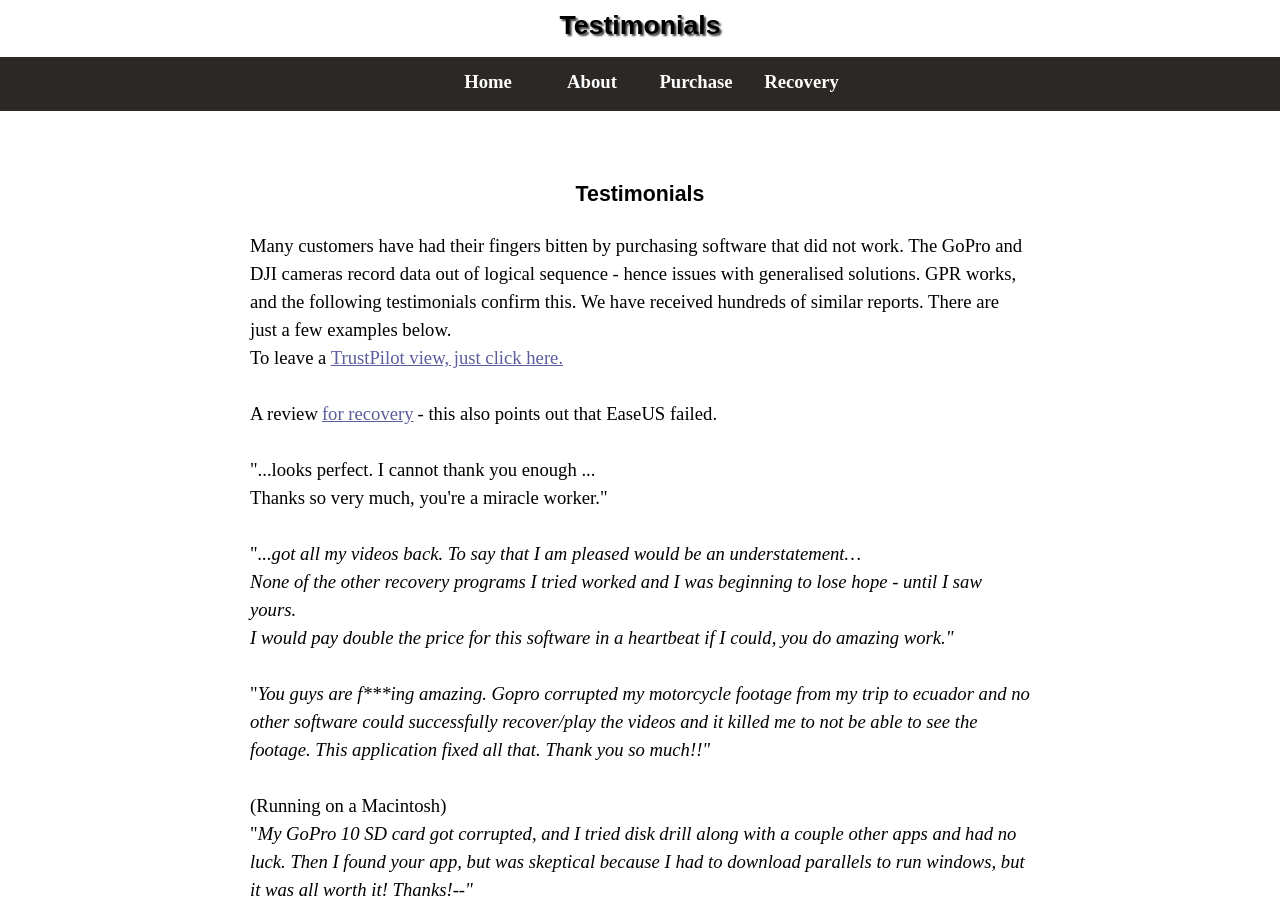Locate the UI element described by for recovery in the provided webpage screenshot. Return the bounding box coordinates in the format (top-left x, top-left y, bottom-right x, bottom-right y), ensuring all values are between 0 and 1.

[0.251, 0.443, 0.323, 0.466]